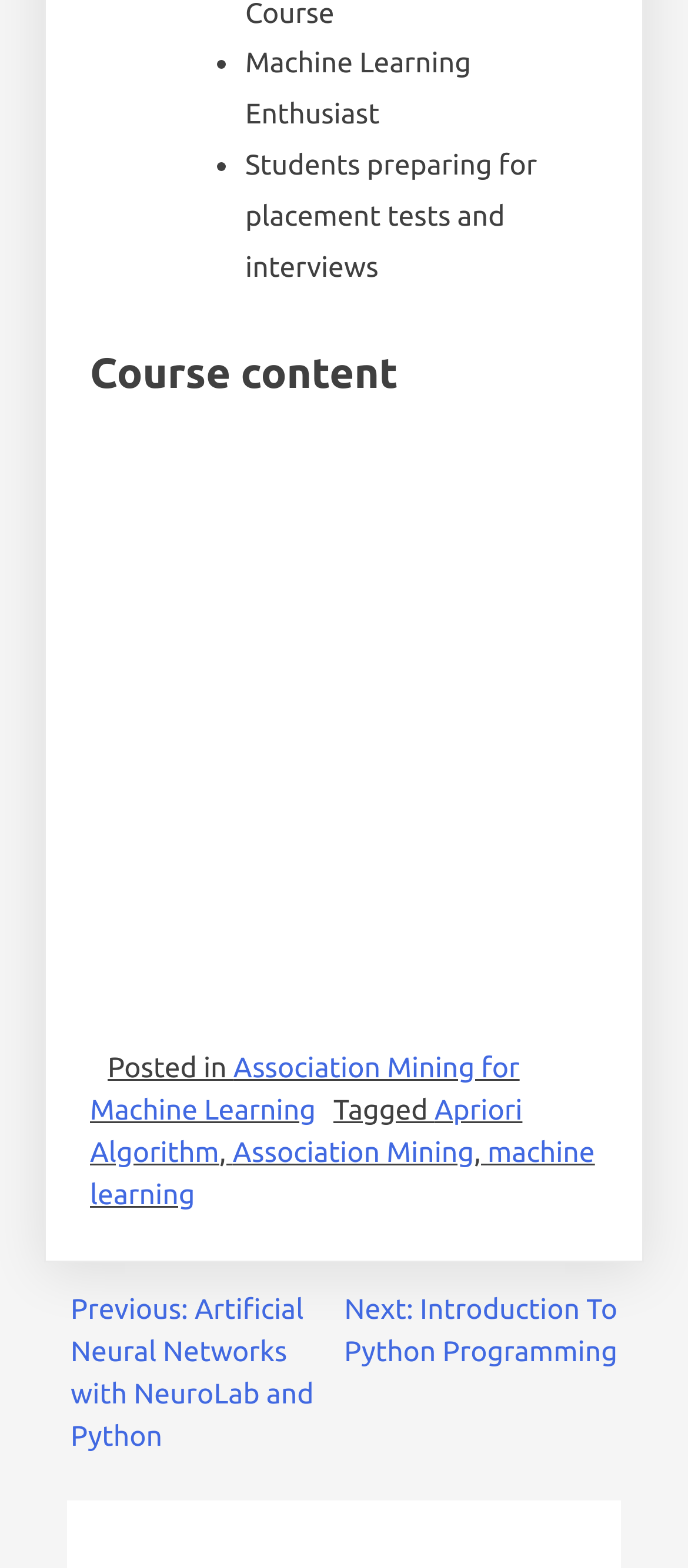Given the webpage screenshot and the description, determine the bounding box coordinates (top-left x, top-left y, bottom-right x, bottom-right y) that define the location of the UI element matching this description: Next: Introduction To Python Programming

[0.5, 0.825, 0.897, 0.872]